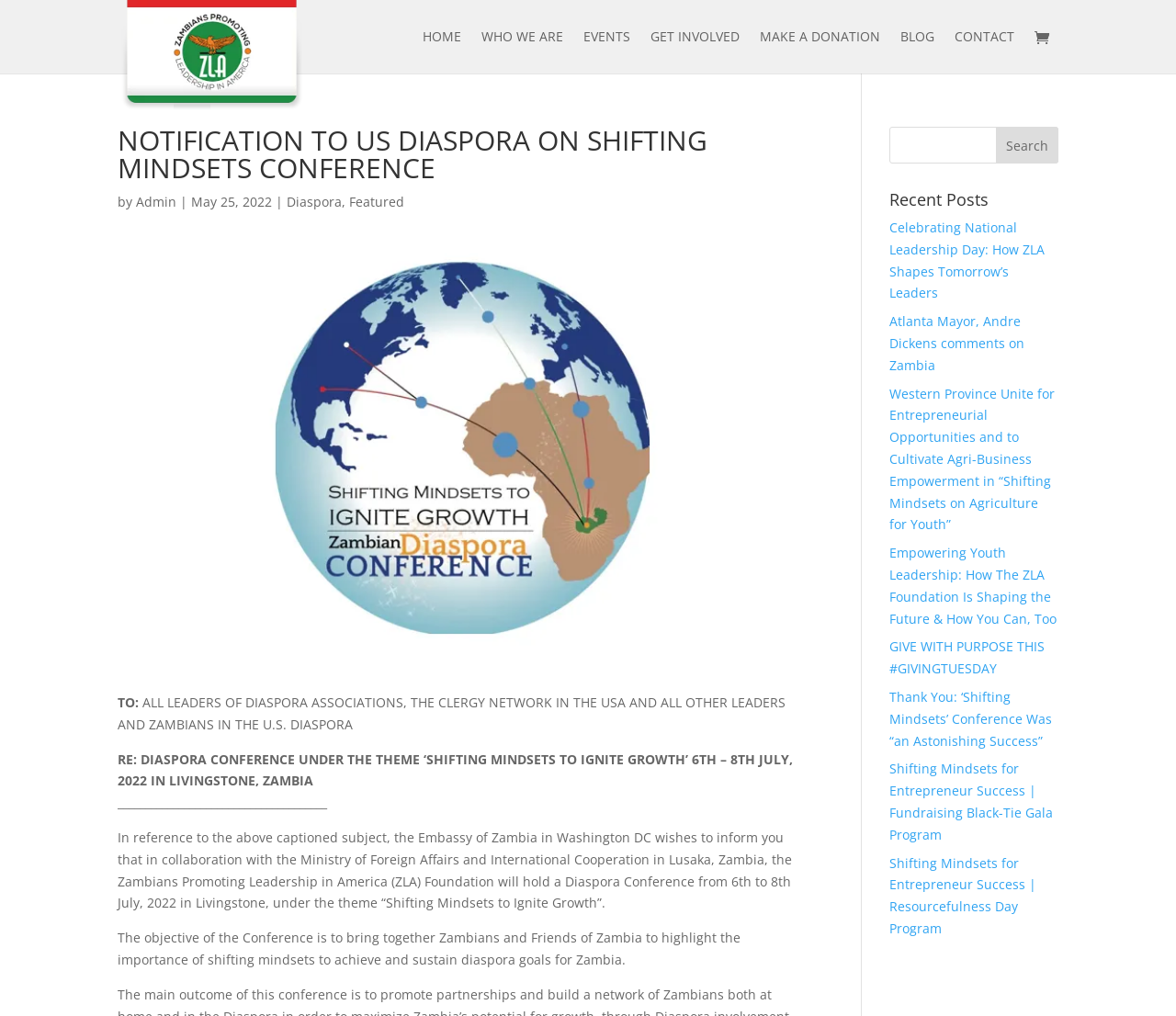With reference to the screenshot, provide a detailed response to the question below:
Who is the author of the notification?

I found the author's name 'Admin' next to the text 'by' in the notification section.